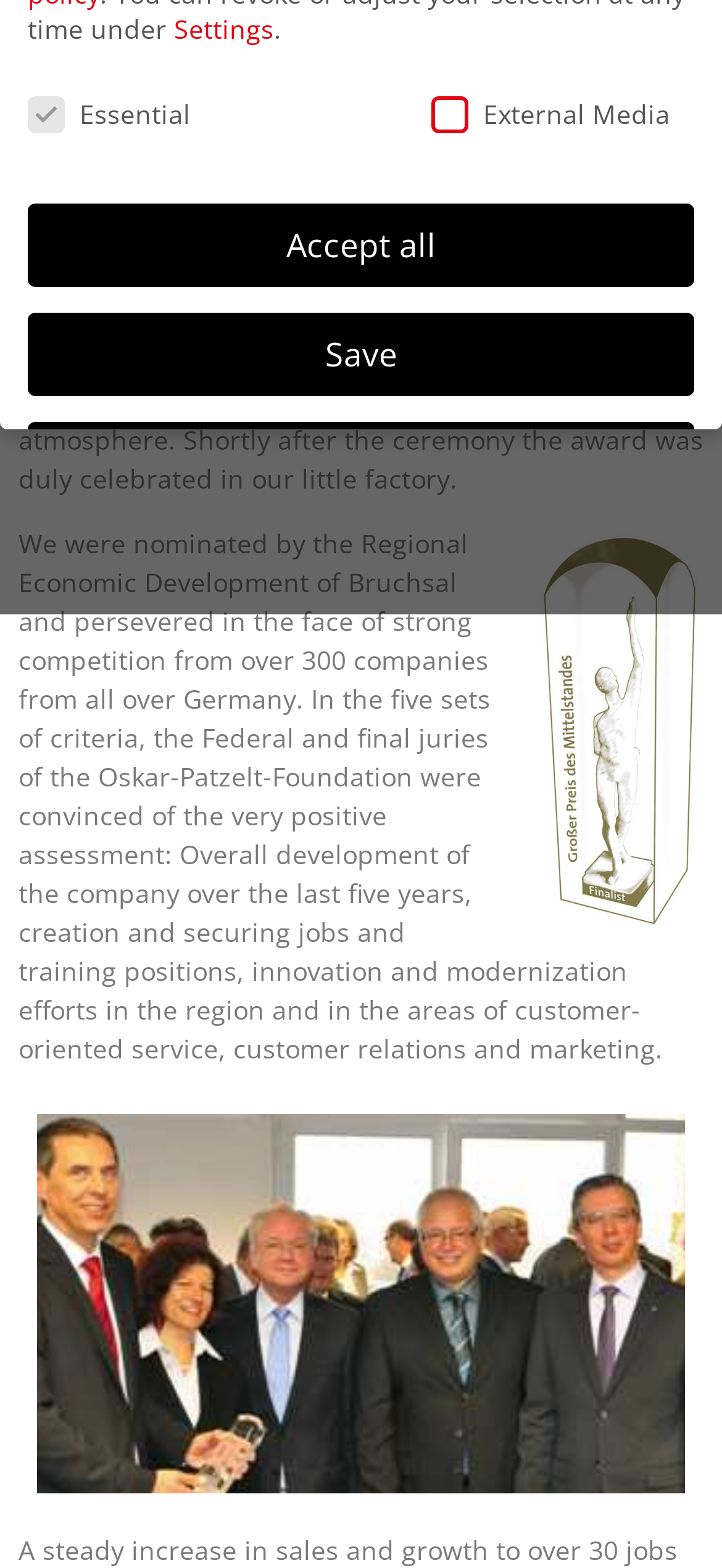Find the coordinates for the bounding box of the element with this description: "Cookie Details".

[0.222, 0.408, 0.419, 0.424]